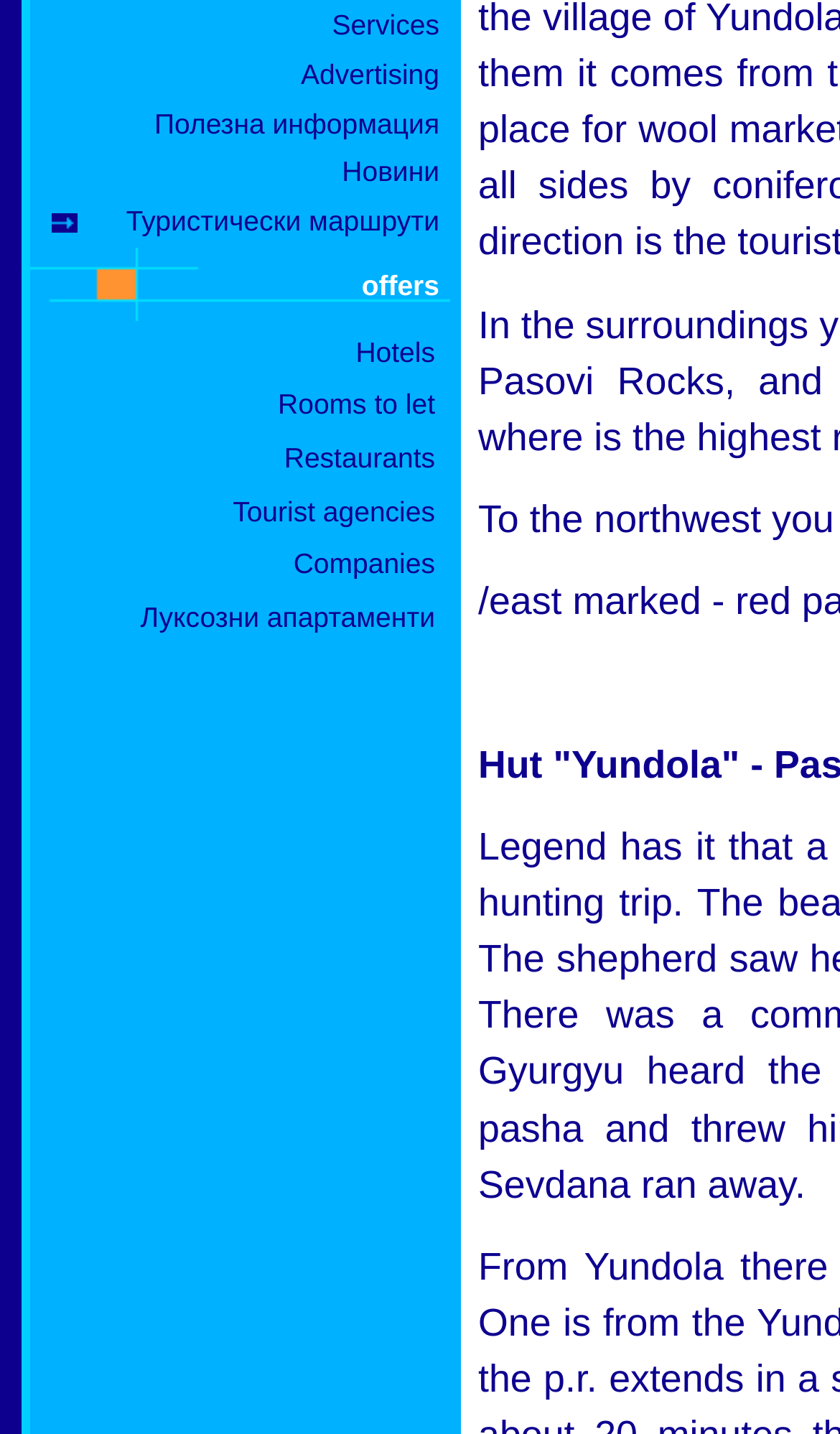Provide the bounding box coordinates of the UI element that matches the description: "FATMAP304 guides".

None